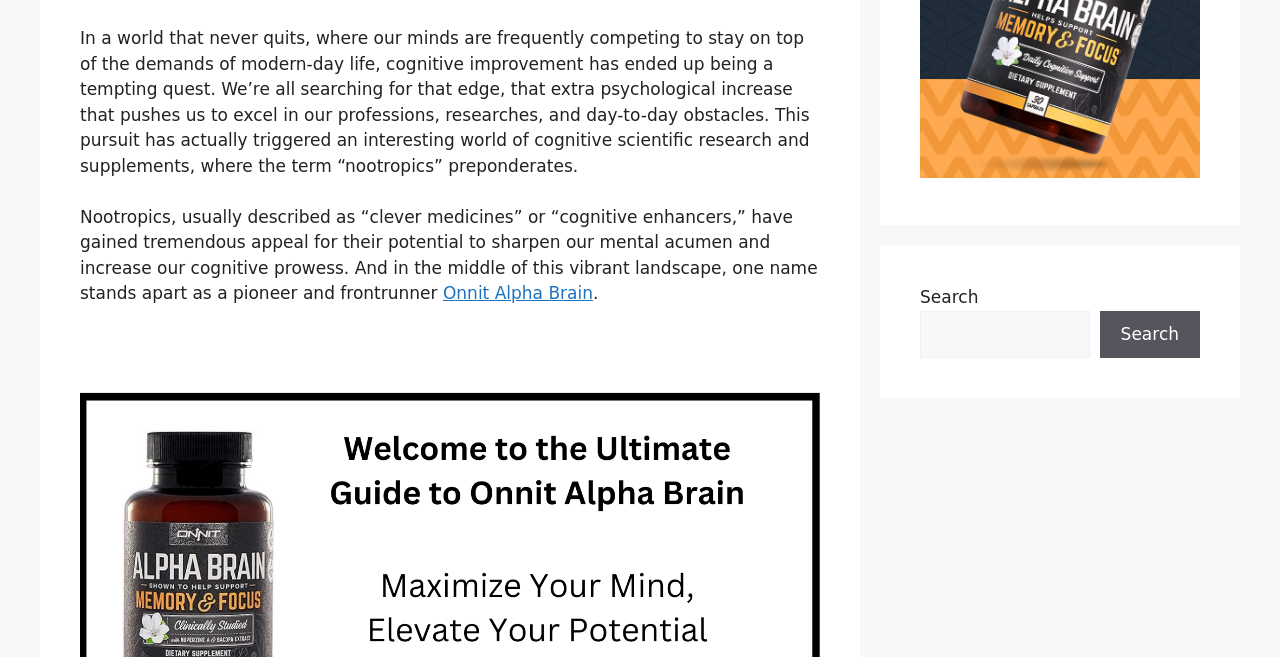Locate the UI element that matches the description Search in the webpage screenshot. Return the bounding box coordinates in the format (top-left x, top-left y, bottom-right x, bottom-right y), with values ranging from 0 to 1.

[0.859, 0.473, 0.938, 0.545]